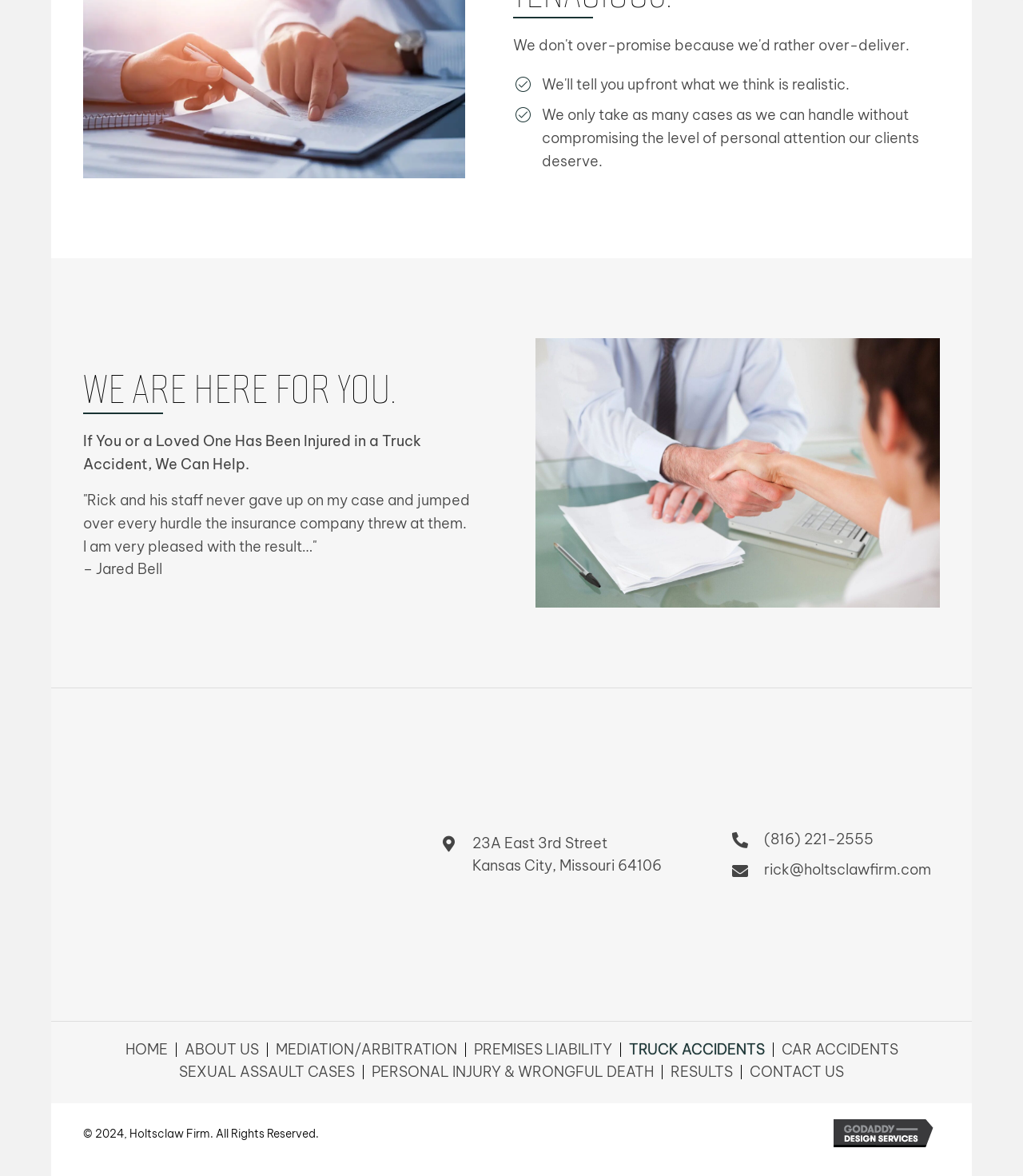Please identify the bounding box coordinates of the element I need to click to follow this instruction: "Visit the 'CONTACT US' page".

[0.733, 0.906, 0.825, 0.918]